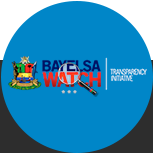What symbolizes scrutiny and oversight?
Based on the image, answer the question with a single word or brief phrase.

Magnifying glass